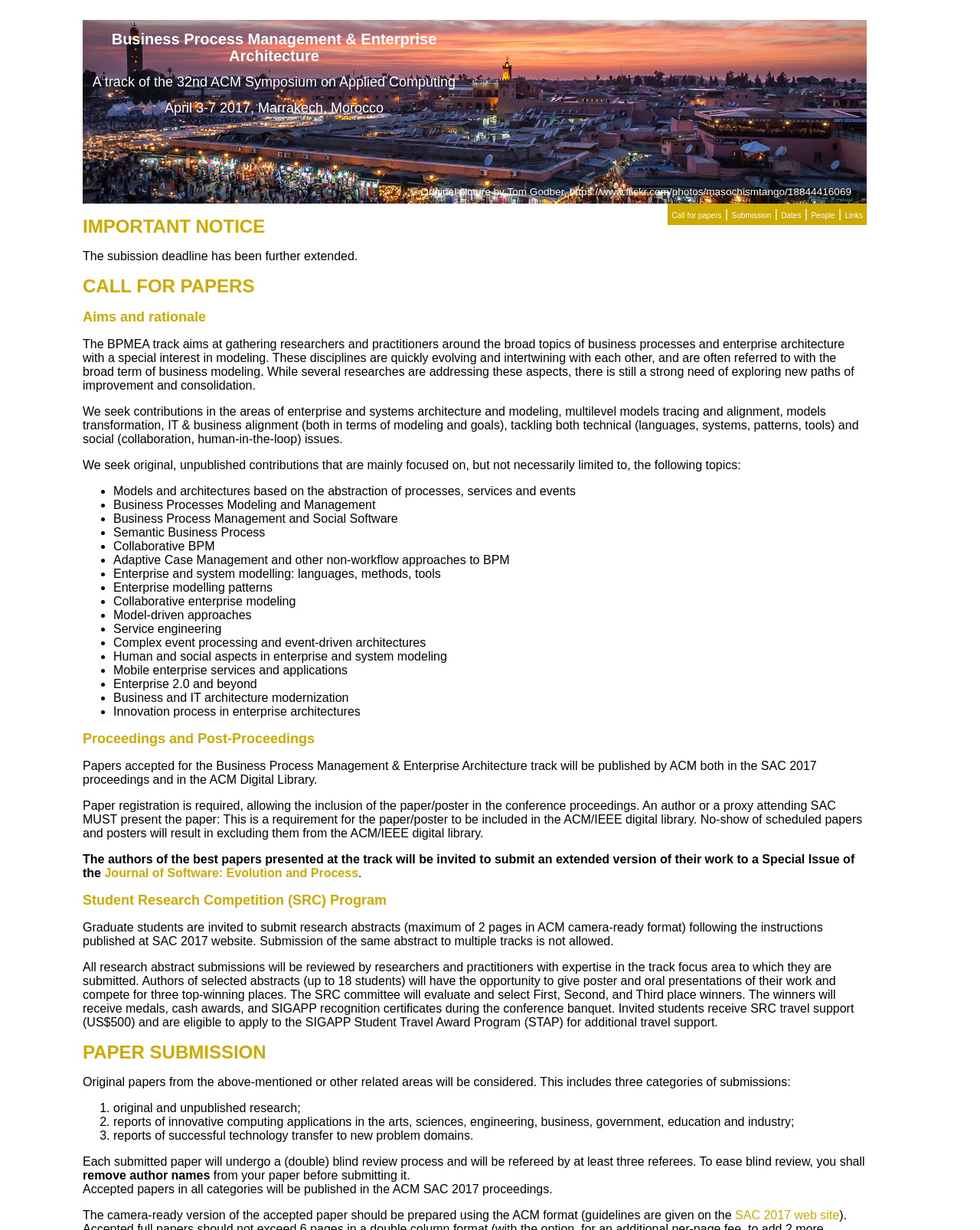Using the elements shown in the image, answer the question comprehensively: How many categories of submissions are there?

I found the answer by looking at the text 'This includes three categories of submissions:' which is located under the heading 'PAPER SUBMISSION'.